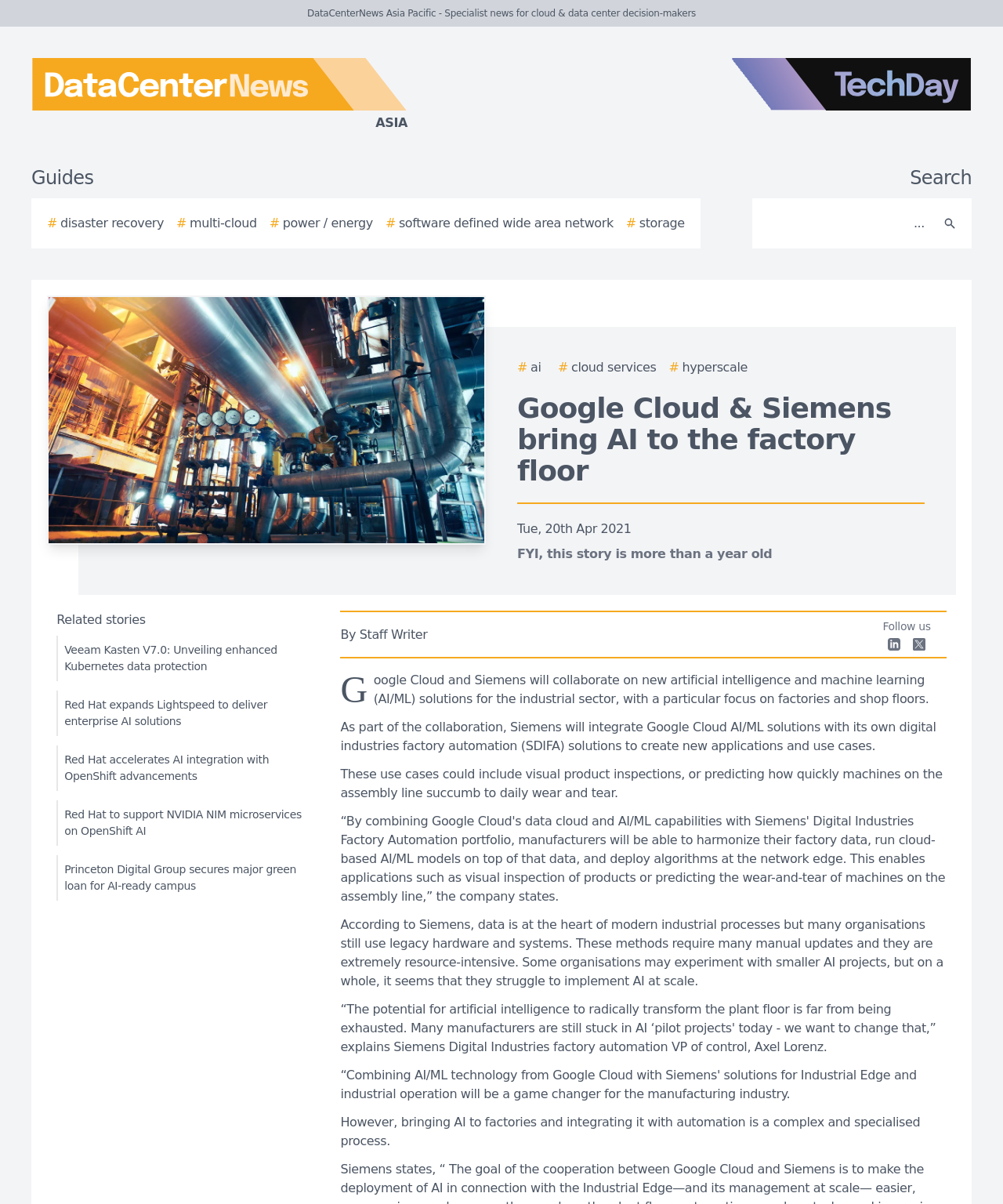Please locate the bounding box coordinates of the element that needs to be clicked to achieve the following instruction: "Read the story about Google Cloud and Siemens". The coordinates should be four float numbers between 0 and 1, i.e., [left, top, right, bottom].

[0.516, 0.326, 0.889, 0.404]